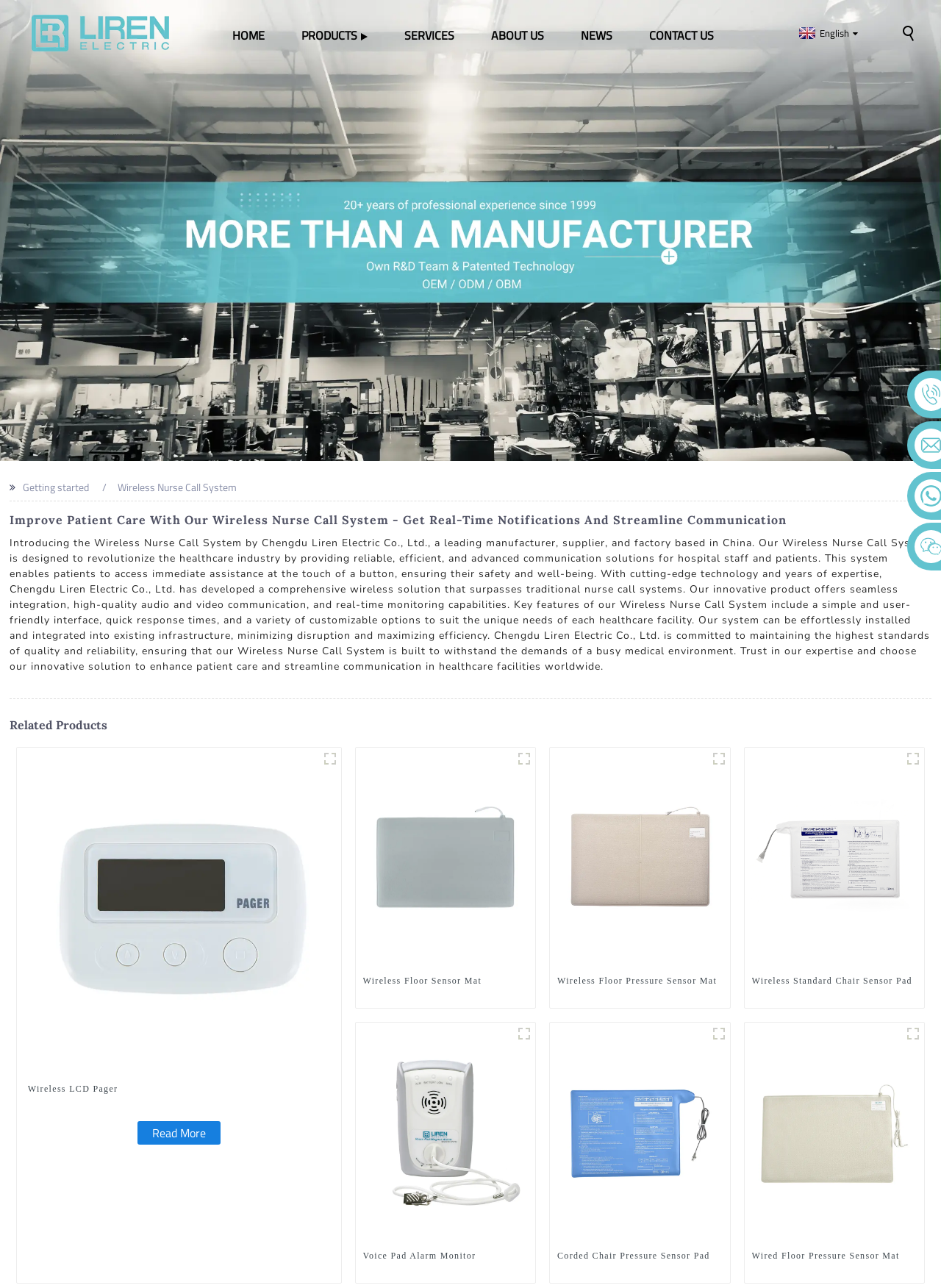Provide the bounding box coordinates for the UI element described in this sentence: "Wireless LCD Pager". The coordinates should be four float values between 0 and 1, i.e., [left, top, right, bottom].

[0.03, 0.84, 0.35, 0.851]